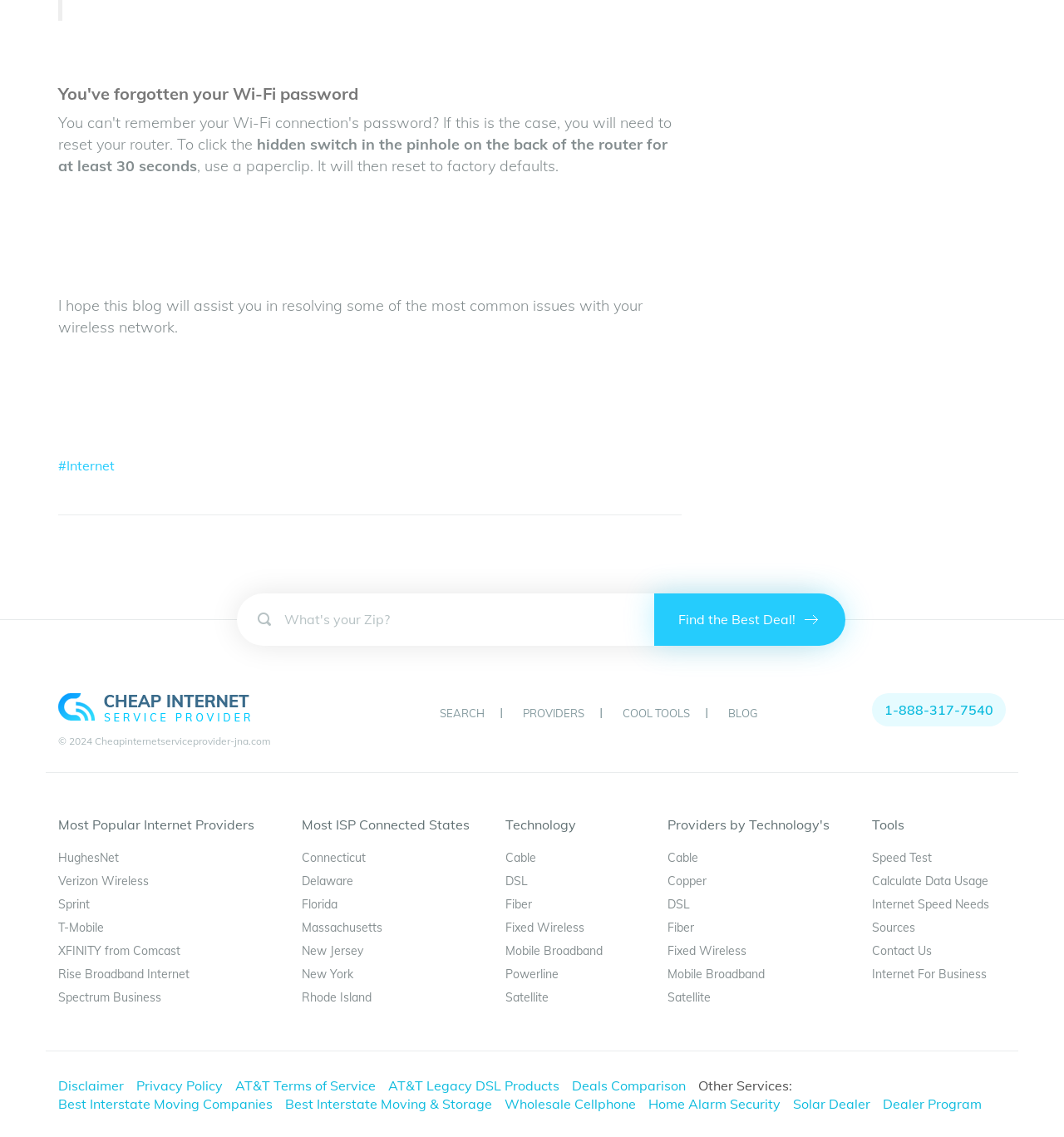What type of internet technologies are listed on the page?
Give a detailed and exhaustive answer to the question.

The page lists 7 types of internet technologies, namely Cable, DSL, Fiber, Fixed Wireless, Mobile Broadband, Powerline, and Satellite.